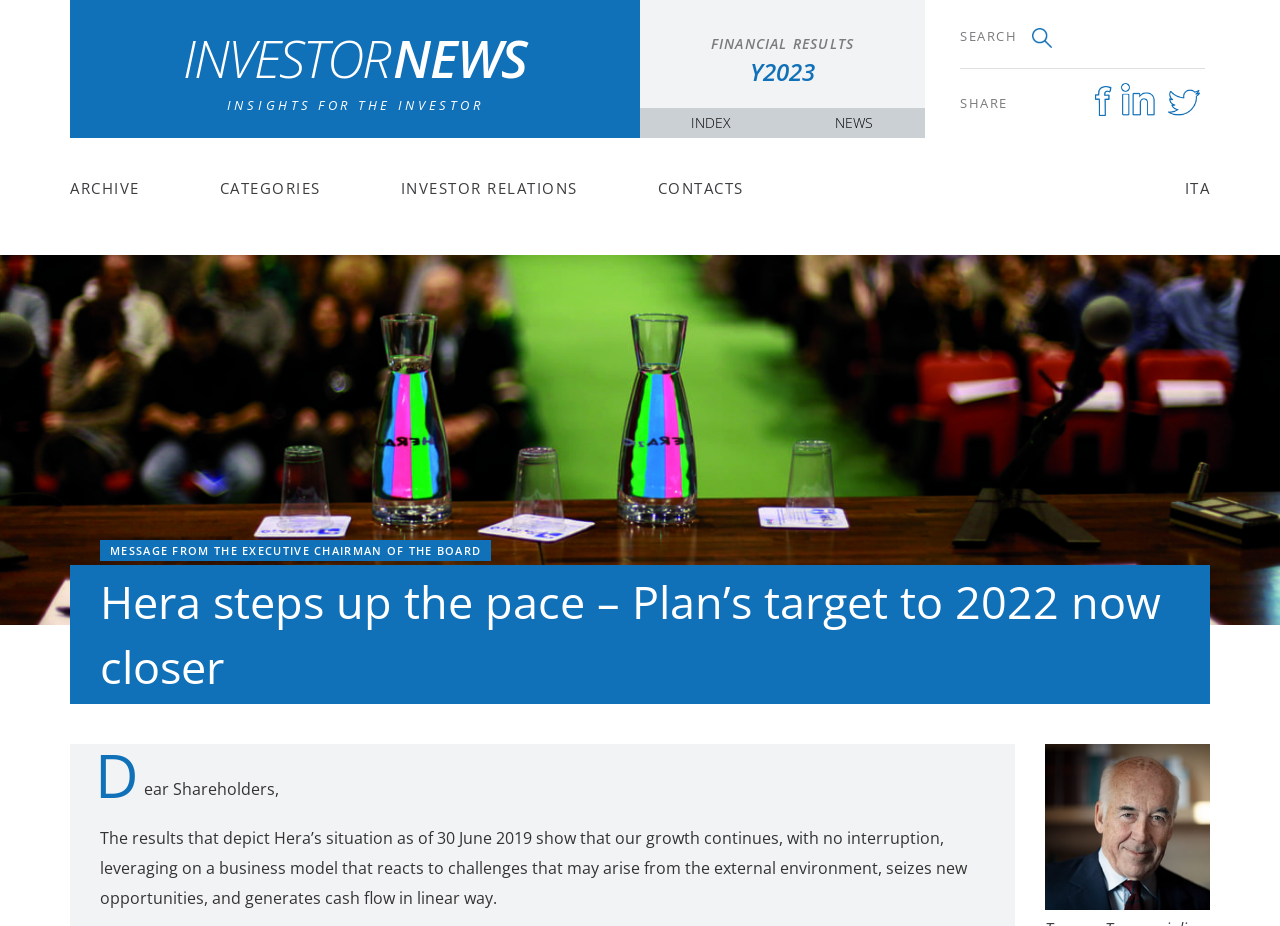Provide a one-word or brief phrase answer to the question:
What is the topic of the message from the executive chairman?

Hera's growth and business model